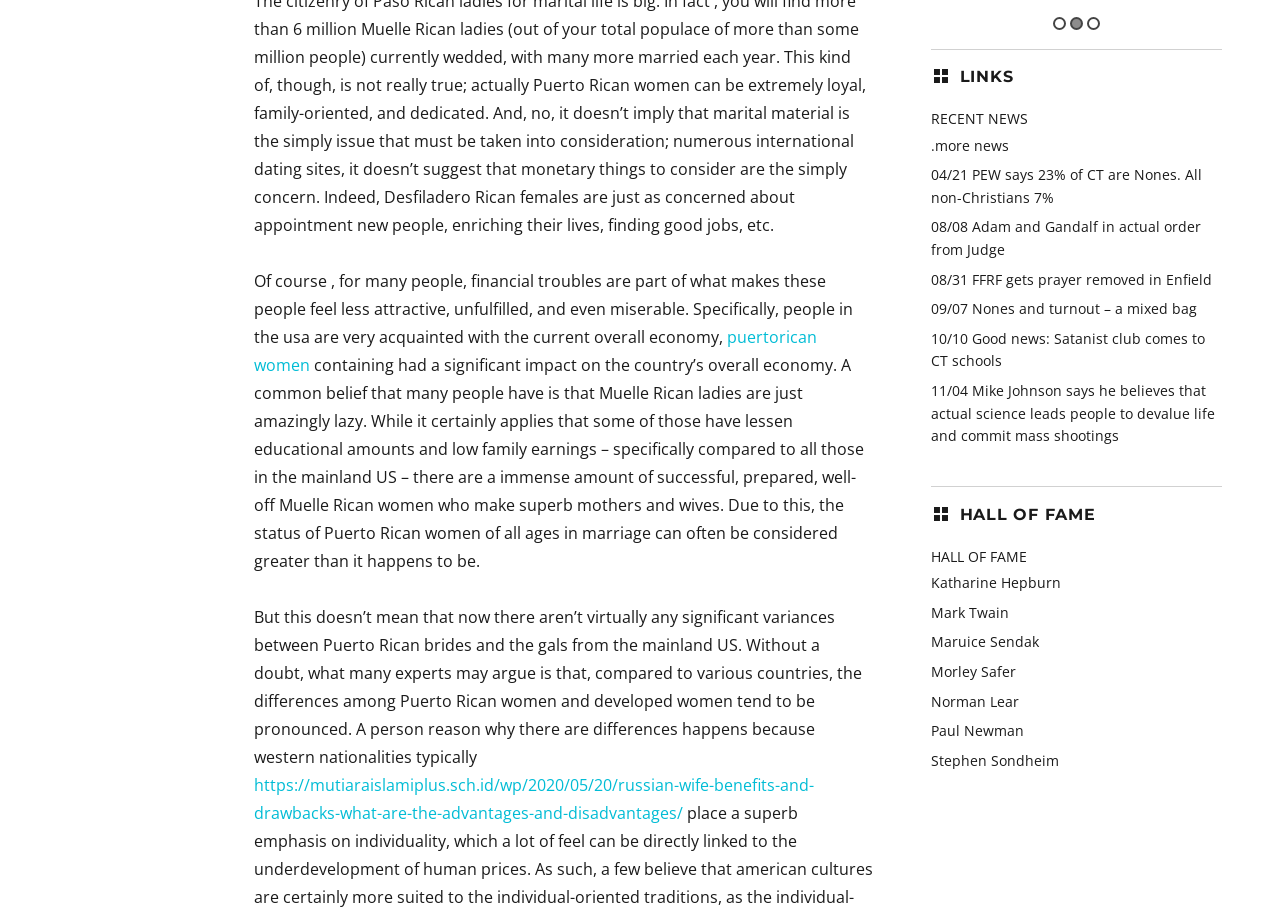Please find the bounding box for the UI element described by: "https://mutiaraislamiplus.sch.id/wp/2020/05/20/russian-wife-benefits-and-drawbacks-what-are-the-advantages-and-disadvantages/".

[0.198, 0.844, 0.636, 0.899]